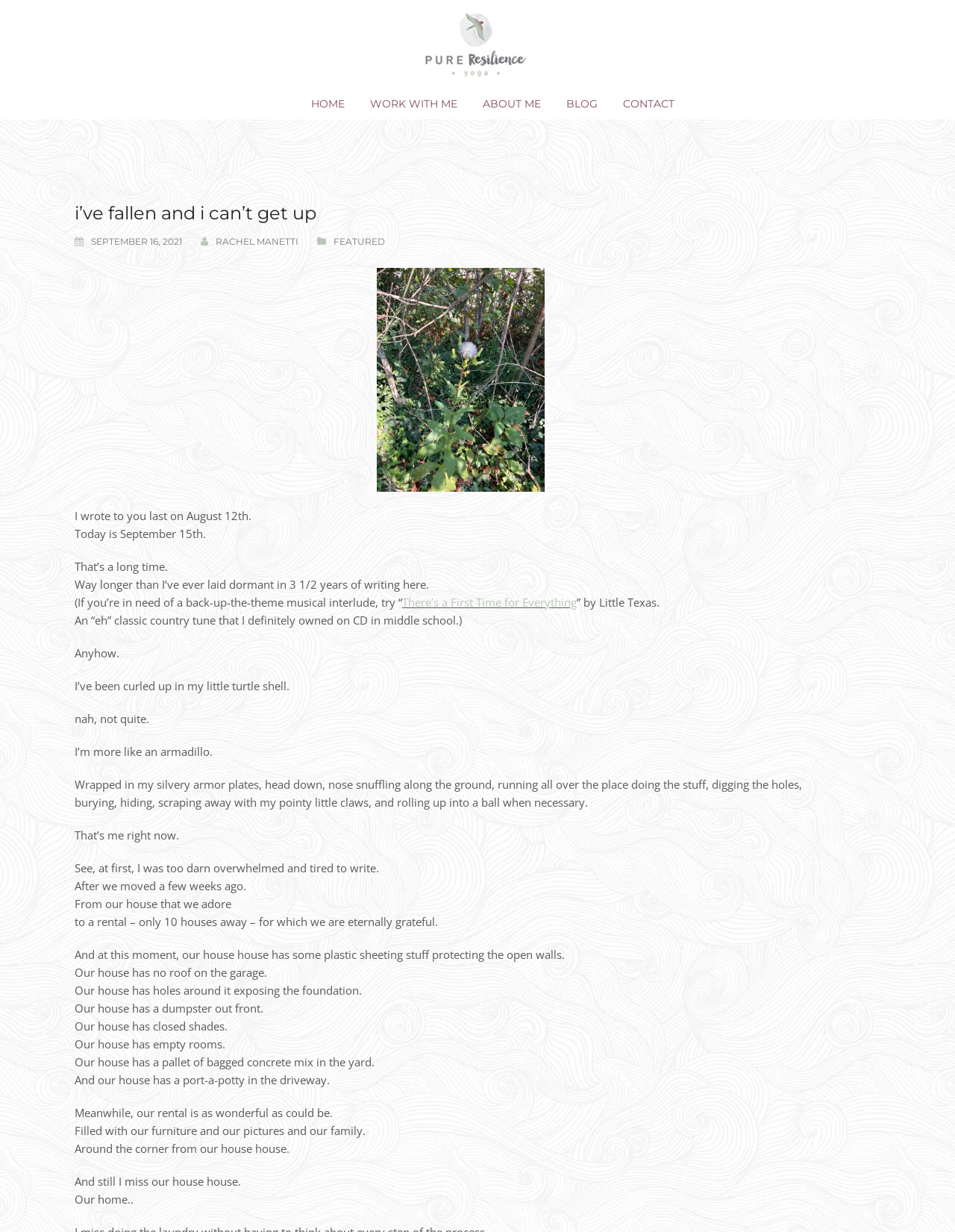Can you determine the bounding box coordinates of the area that needs to be clicked to fulfill the following instruction: "Click on the 'BLOG' link"?

[0.581, 0.071, 0.637, 0.097]